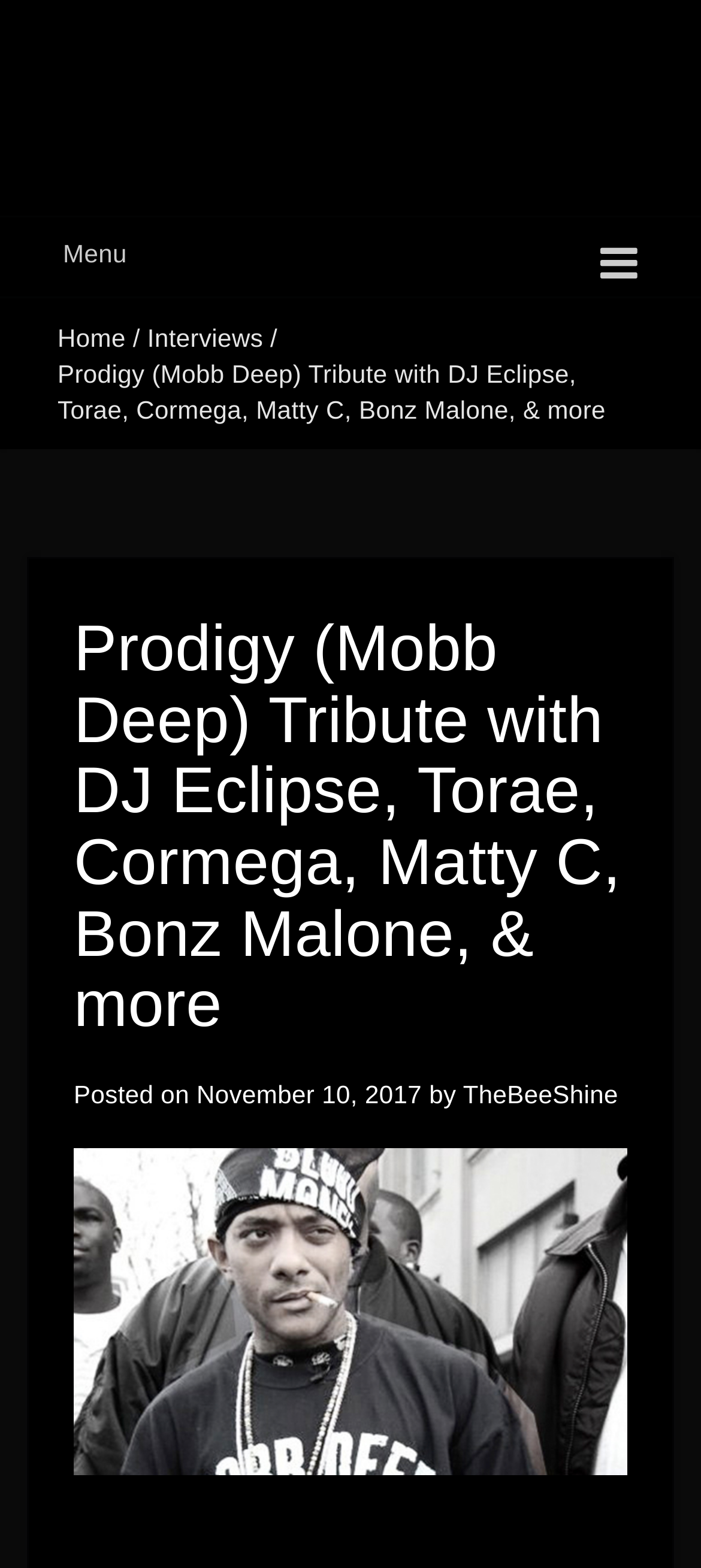Pinpoint the bounding box coordinates for the area that should be clicked to perform the following instruction: "View MeatEater, Inc.".

None